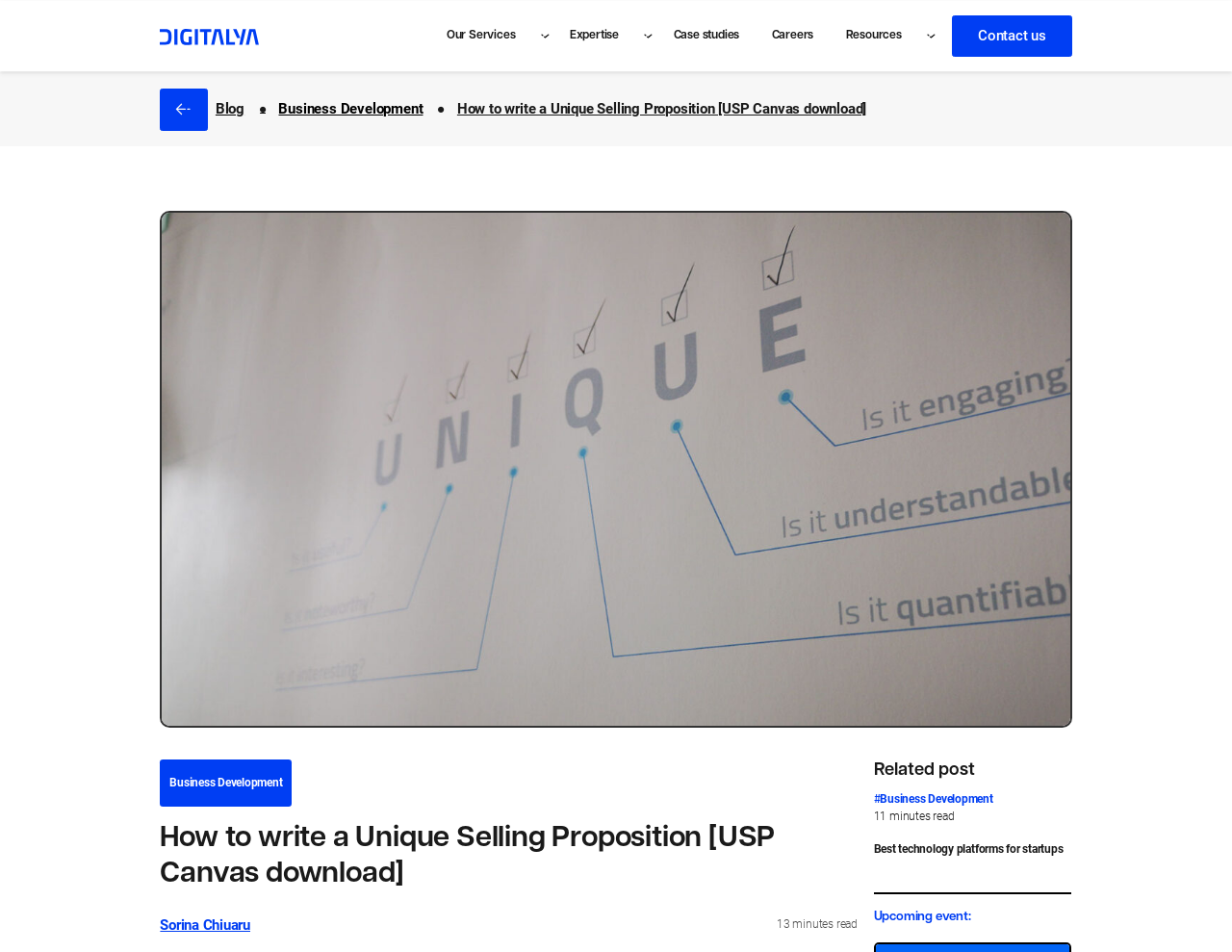Provide the bounding box for the UI element matching this description: "Careers".

[0.613, 0.014, 0.673, 0.062]